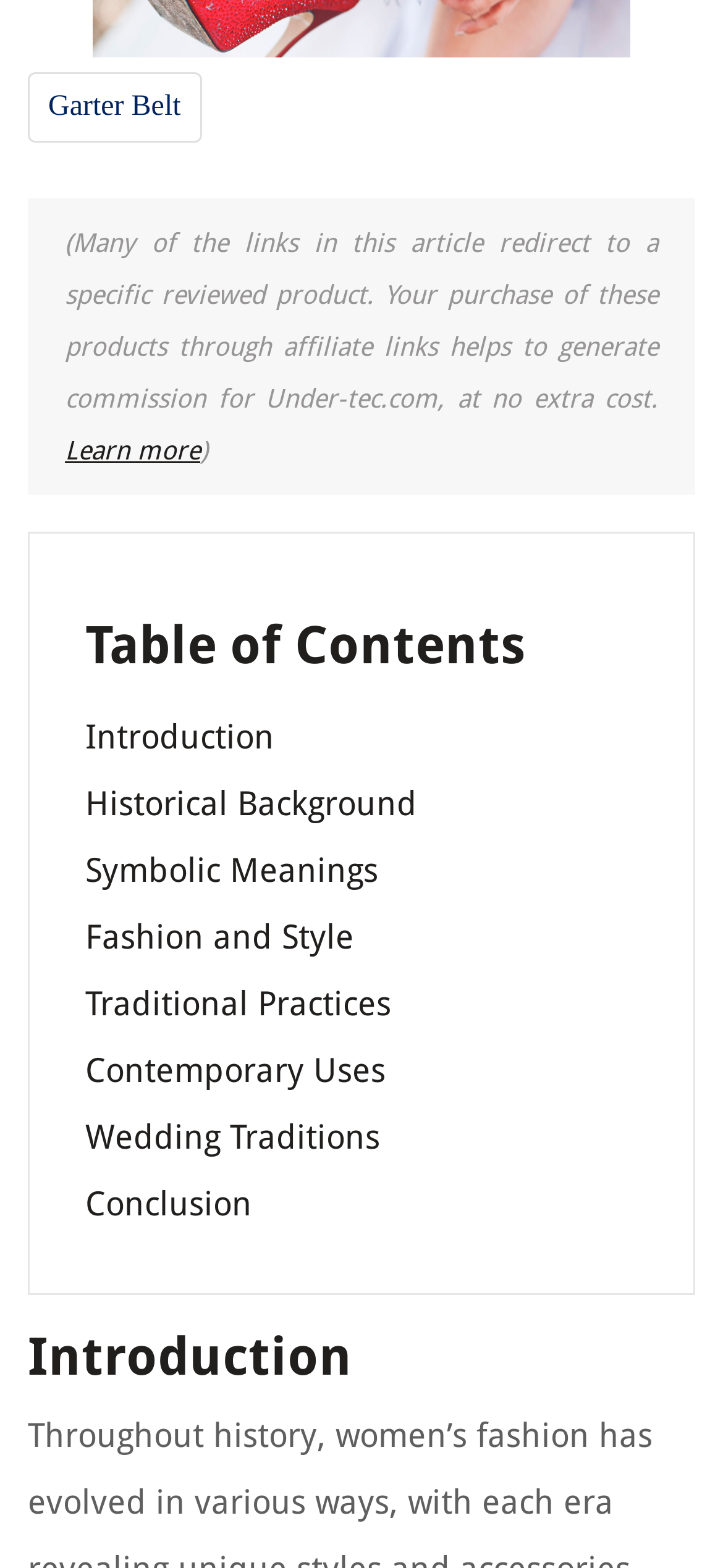How many sections are there on the webpage?
Please provide a comprehensive answer based on the contents of the image.

I can see two main sections on the webpage: the 'Table of Contents' section and the section below it, which appears to be the main content of the webpage. Therefore, there are two sections on the webpage.